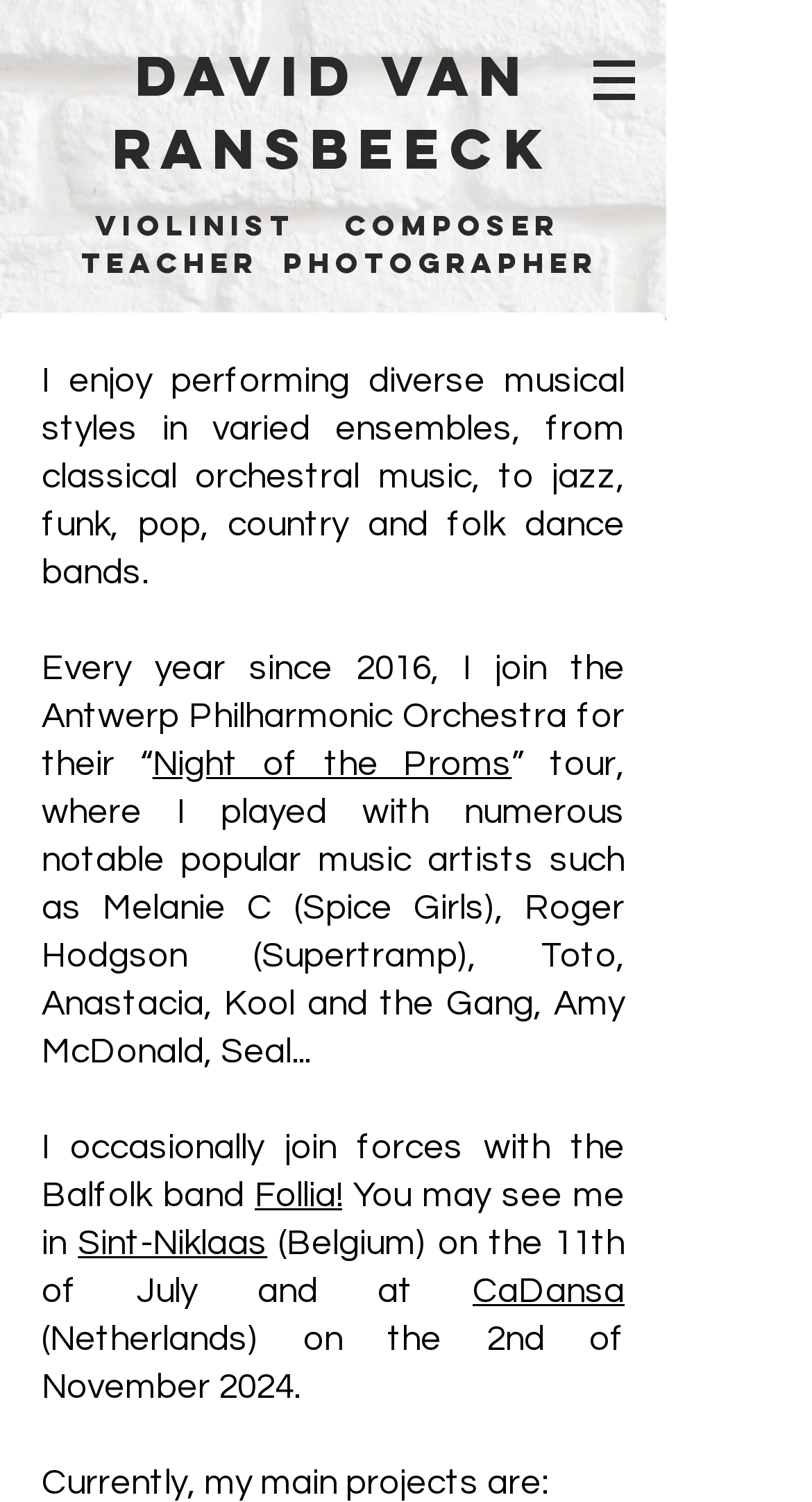Extract the bounding box of the UI element described as: "Sint-Niklaas".

[0.096, 0.815, 0.329, 0.84]